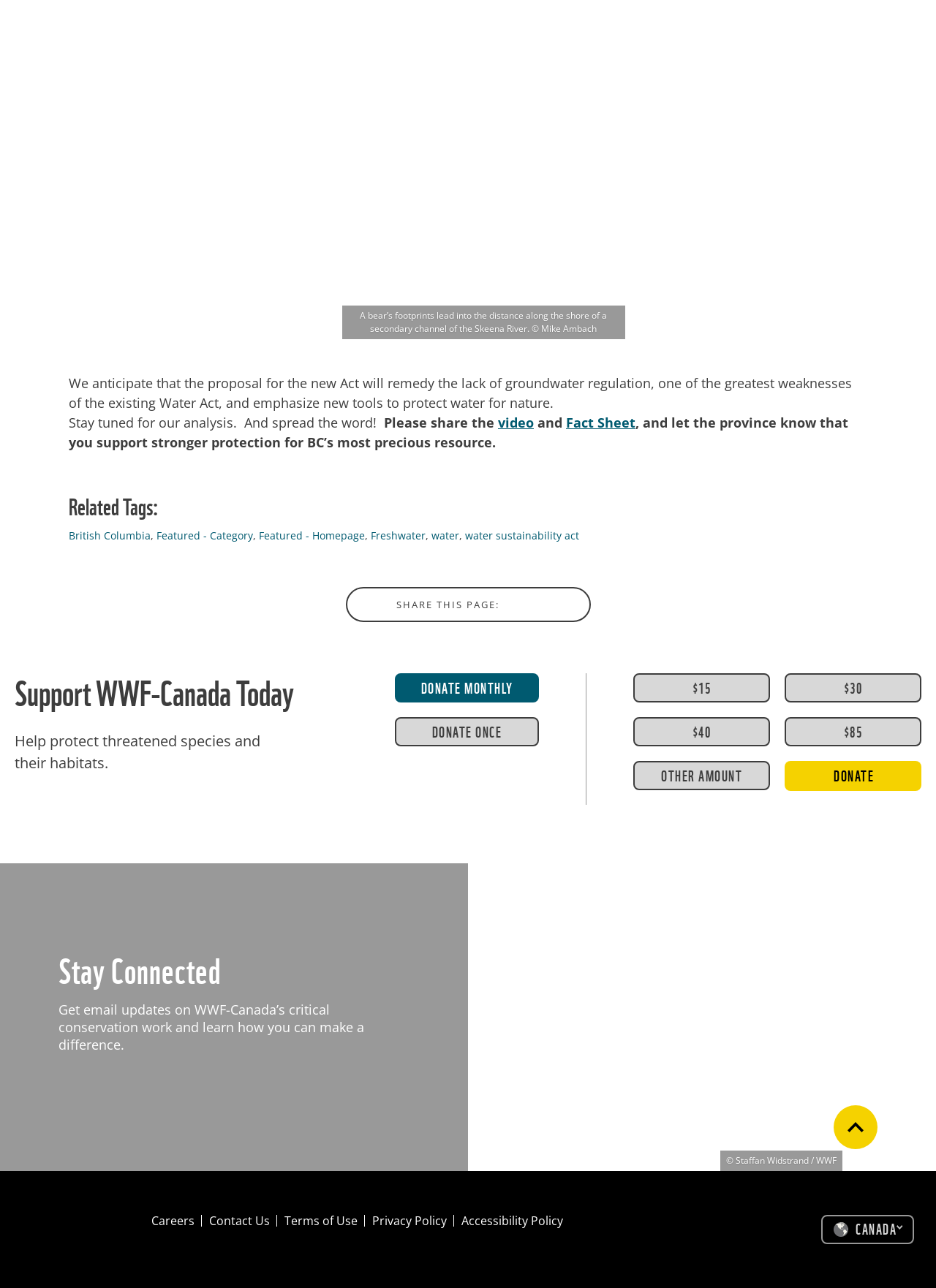Using the description "water", locate and provide the bounding box of the UI element.

[0.461, 0.41, 0.491, 0.421]